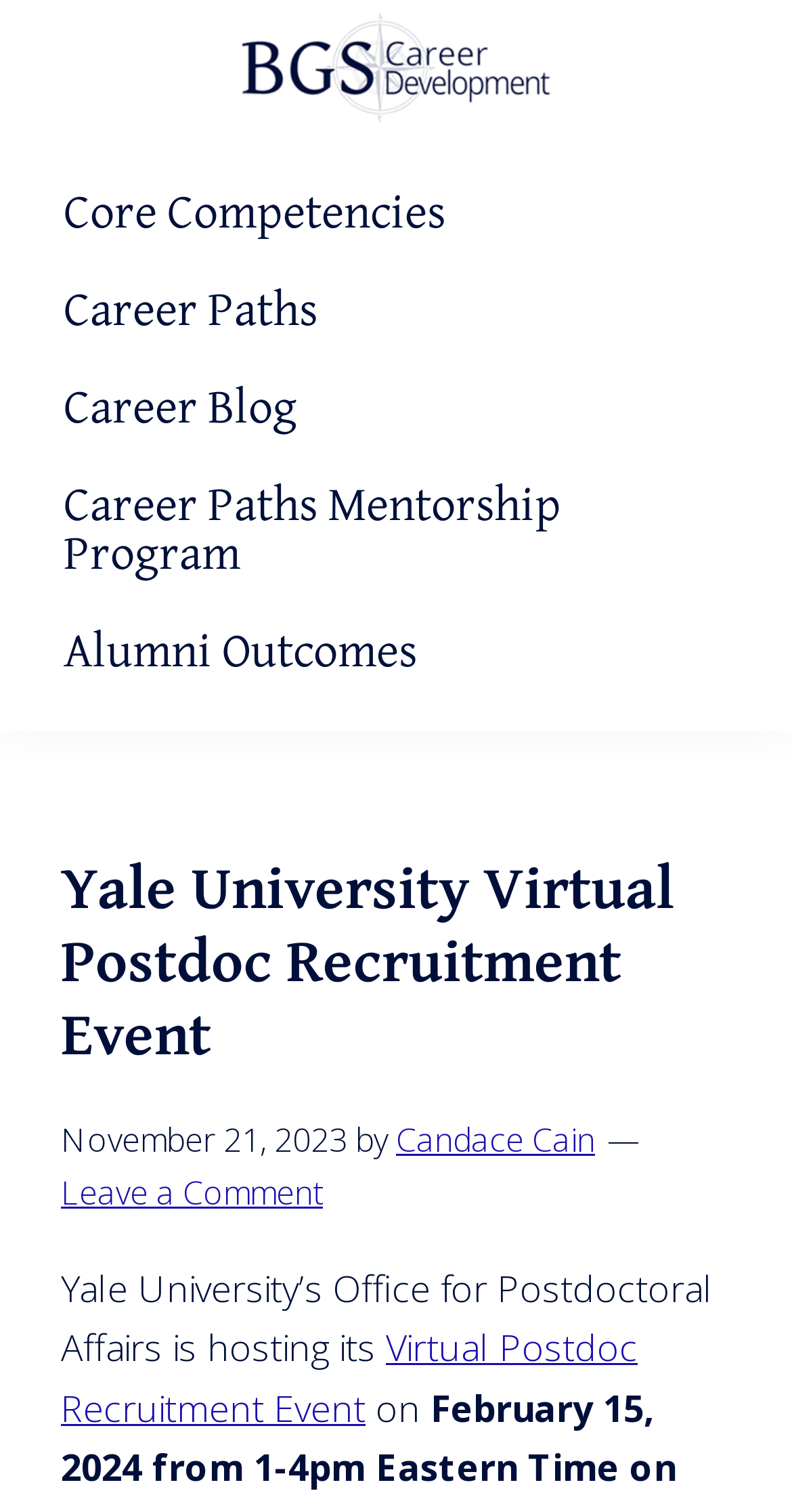Can you determine the bounding box coordinates of the area that needs to be clicked to fulfill the following instruction: "Visit Penn BGS Career Development"?

[0.08, 0.007, 0.92, 0.082]